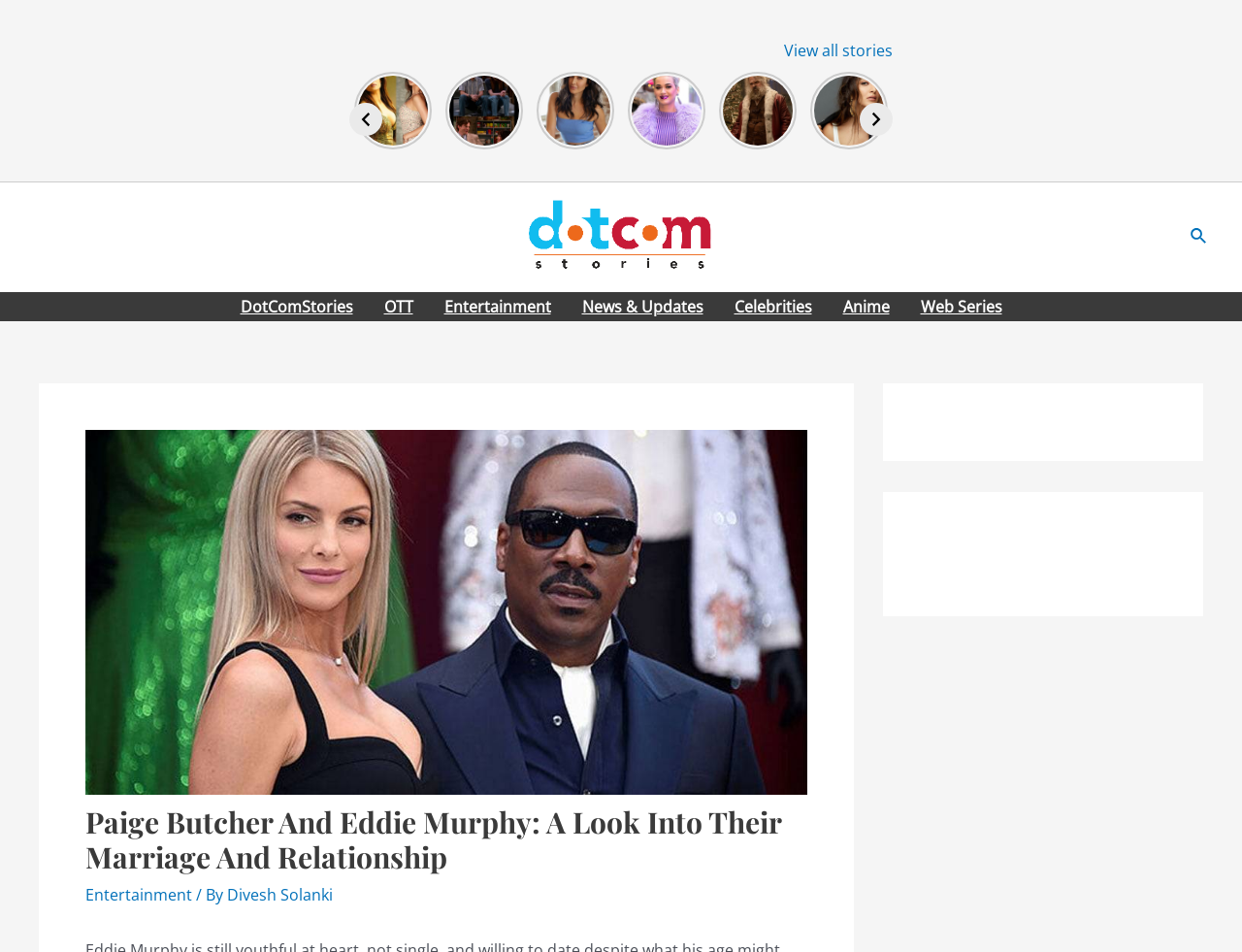Please determine the bounding box coordinates for the UI element described as: "Anime".

[0.666, 0.307, 0.729, 0.337]